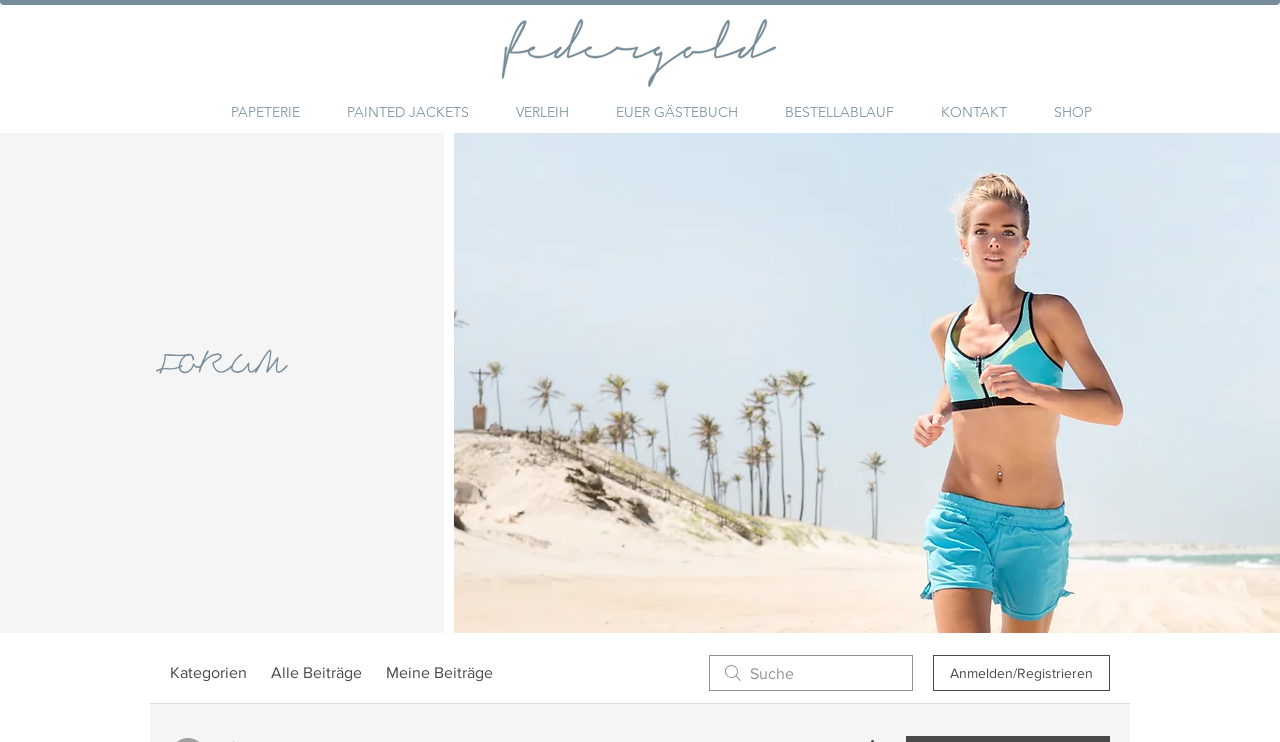Is there an image in the forum section?
Please give a detailed answer to the question using the information shown in the image.

I examined the forum section and found an image located next to the search button, so yes, there is an image in the forum section.